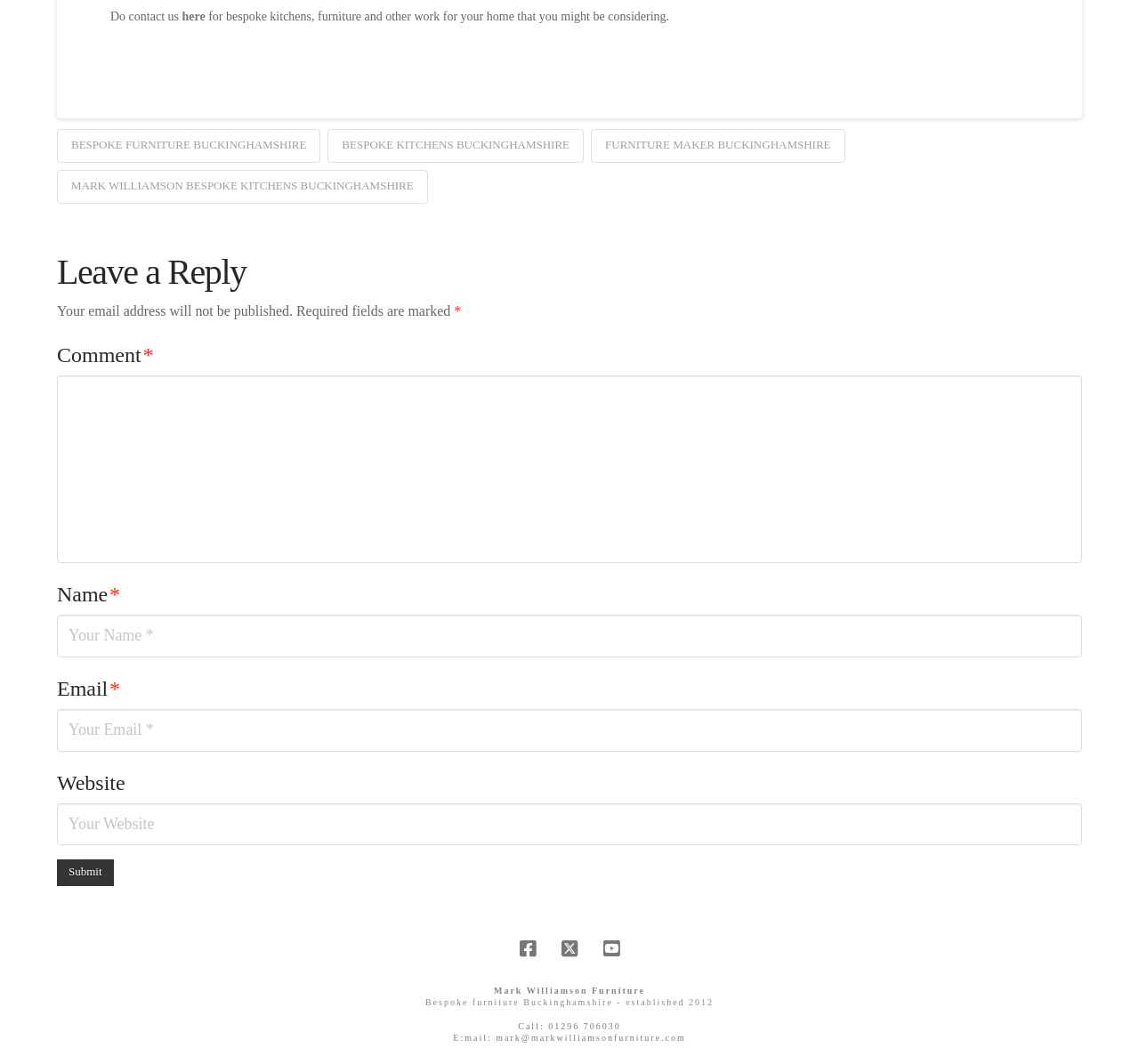Can you specify the bounding box coordinates for the region that should be clicked to fulfill this instruction: "Leave a reply".

None